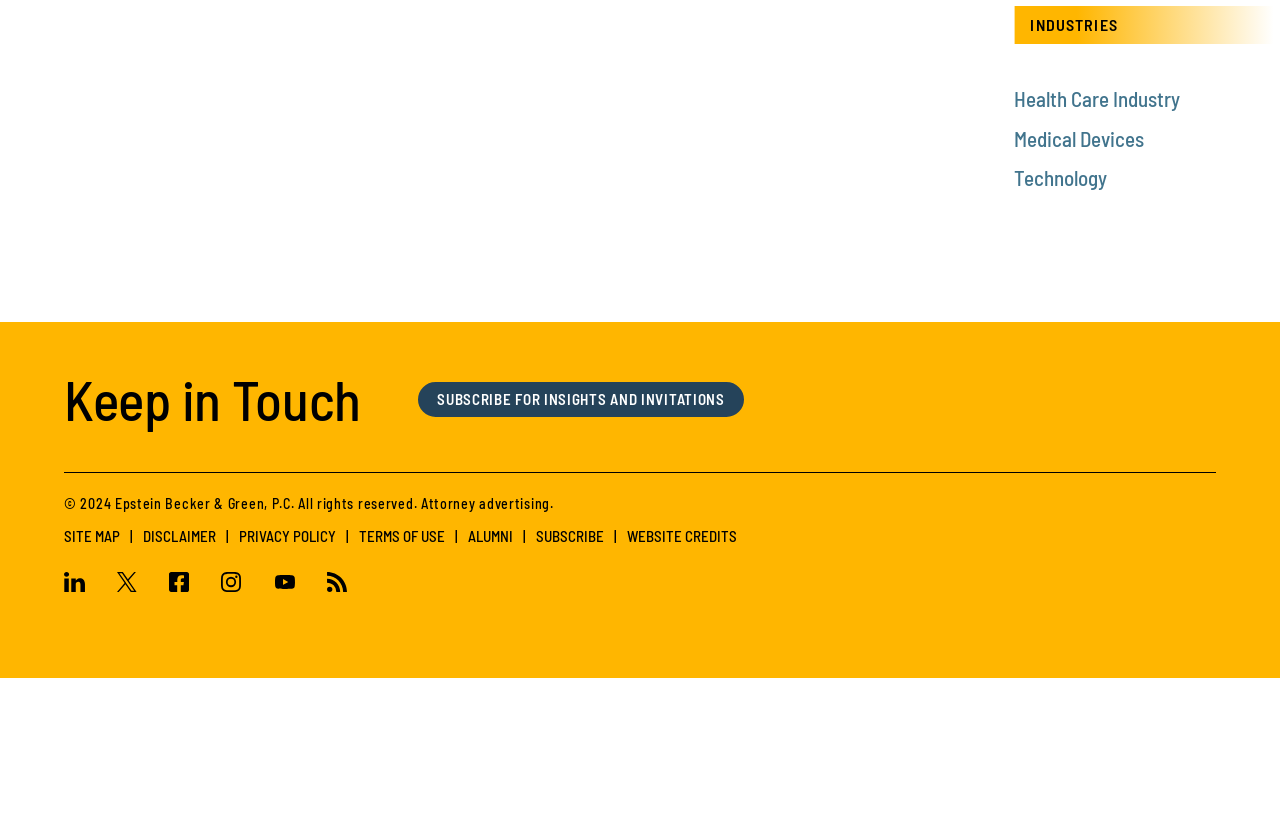Determine the bounding box coordinates of the clickable region to follow the instruction: "Follow on Linkedin".

[0.05, 0.869, 0.079, 0.898]